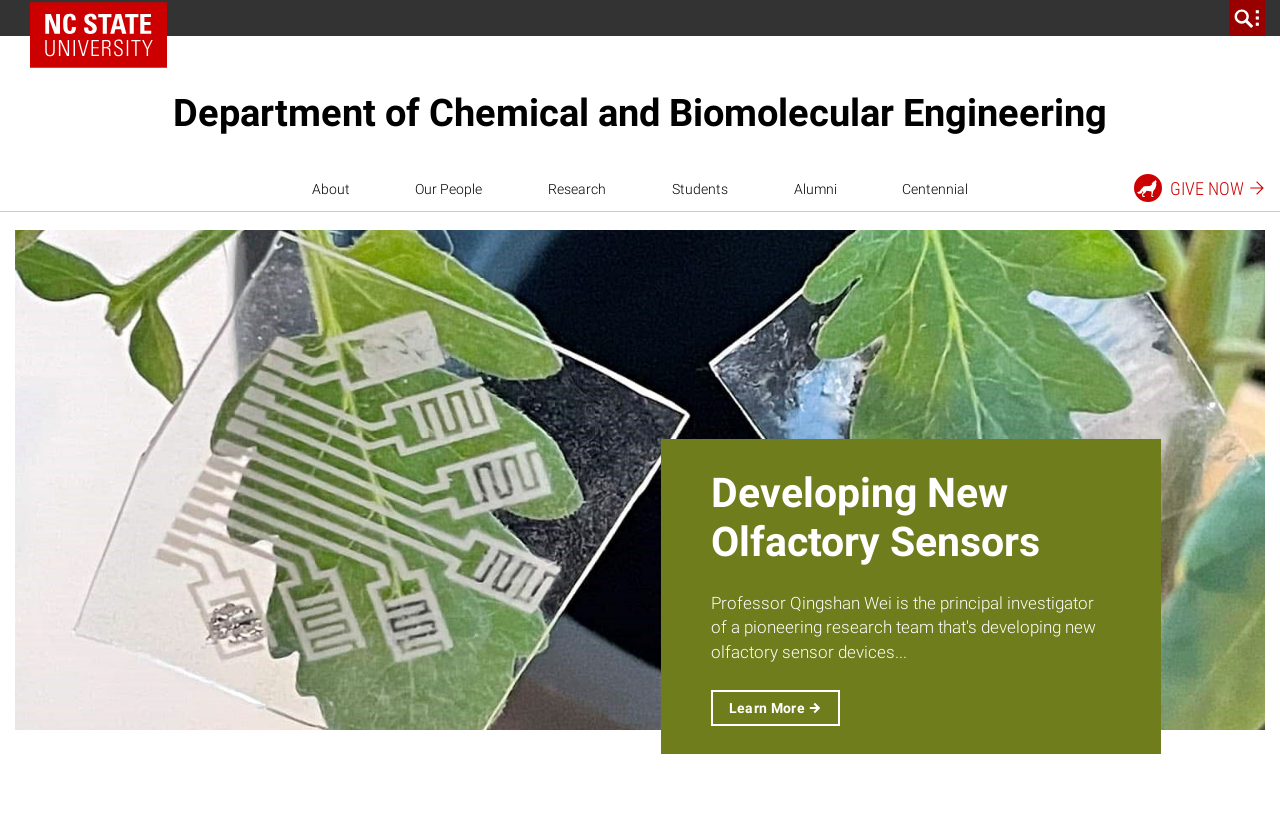Provide a short, one-word or phrase answer to the question below:
What is the name of the department?

Department of Chemical and Biomolecular Engineering